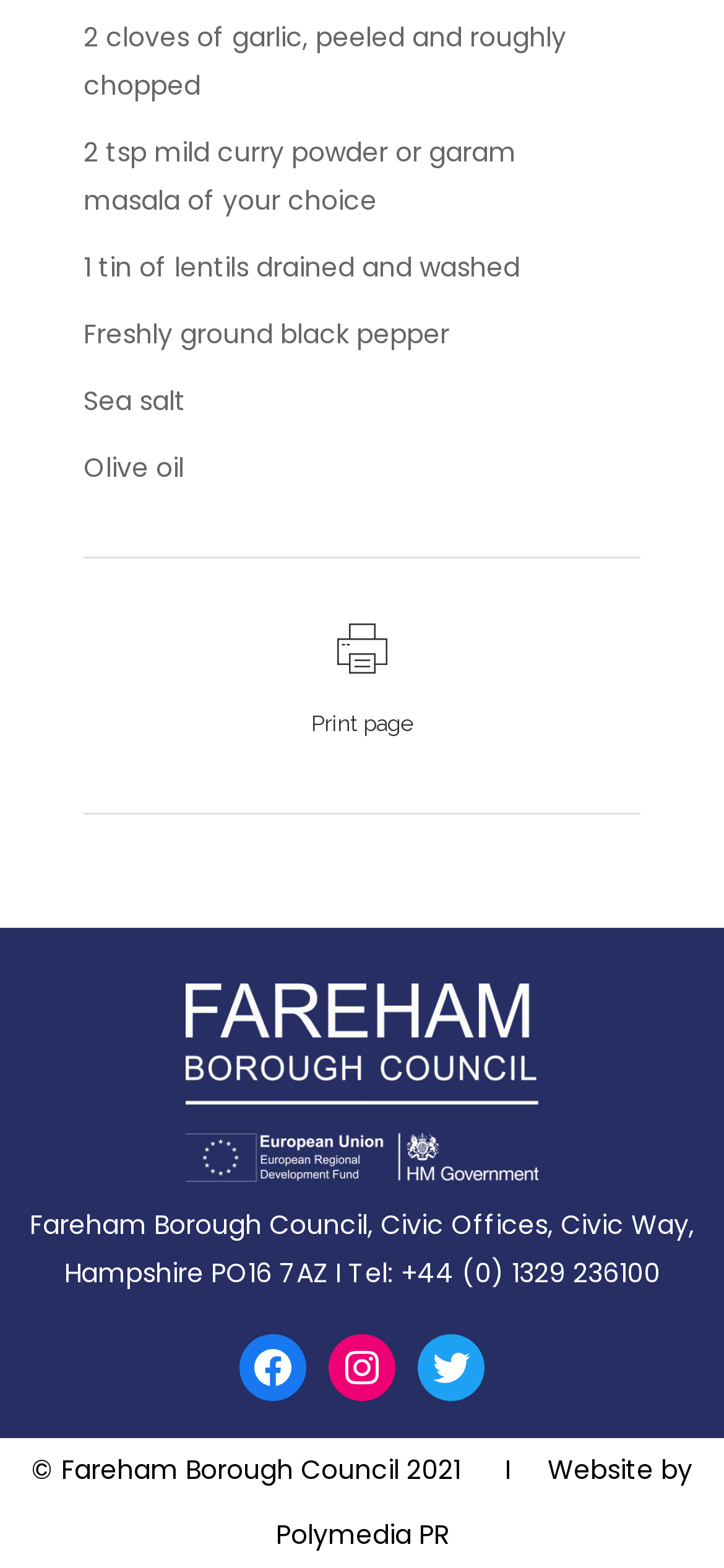Using the format (top-left x, top-left y, bottom-right x, bottom-right y), and given the element description, identify the bounding box coordinates within the screenshot: Instagram

[0.454, 0.85, 0.546, 0.893]